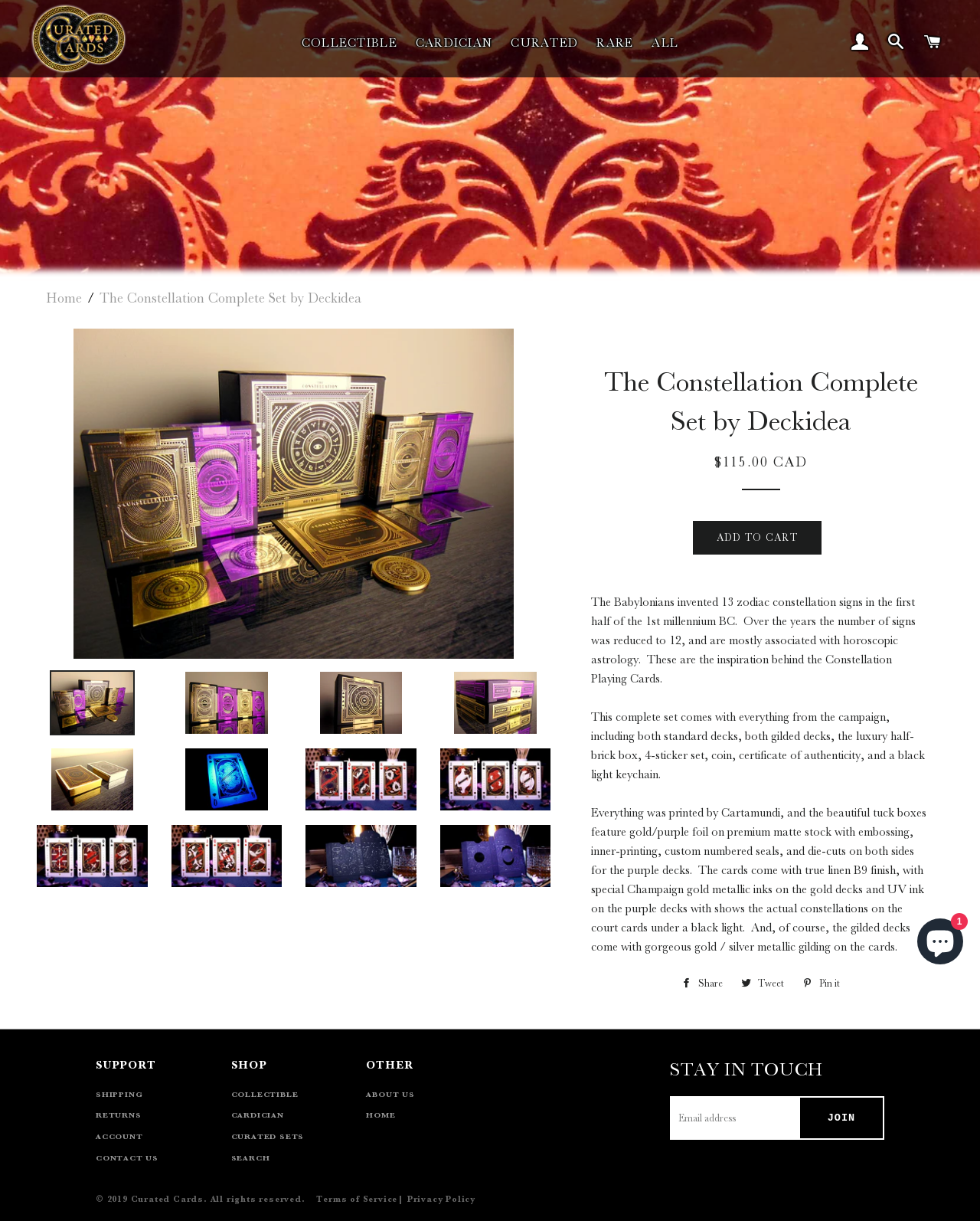Extract the text of the main heading from the webpage.

The Constellation Complete Set by Deckidea